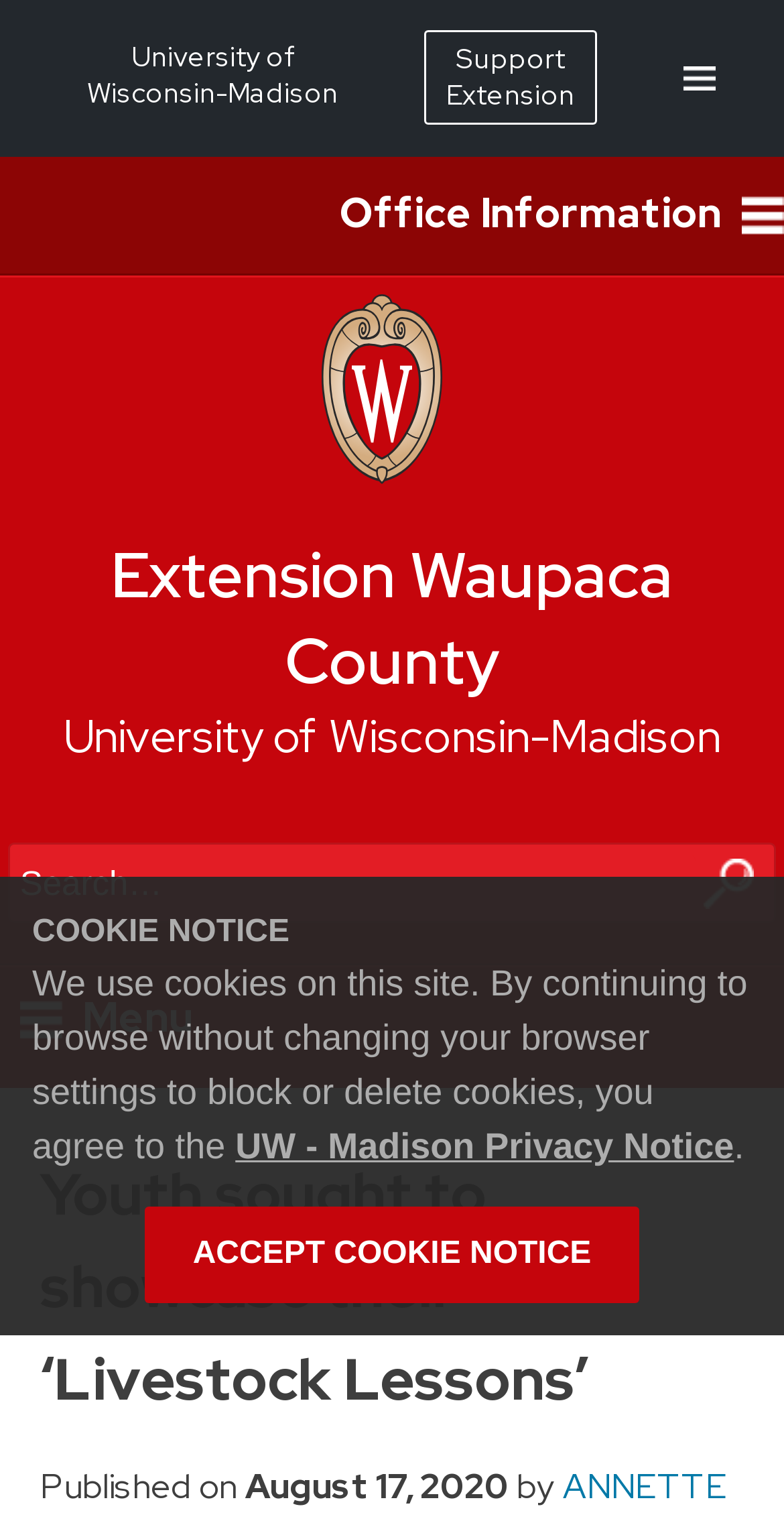Locate the bounding box coordinates of the element that should be clicked to fulfill the instruction: "Support Extension".

[0.542, 0.02, 0.762, 0.081]